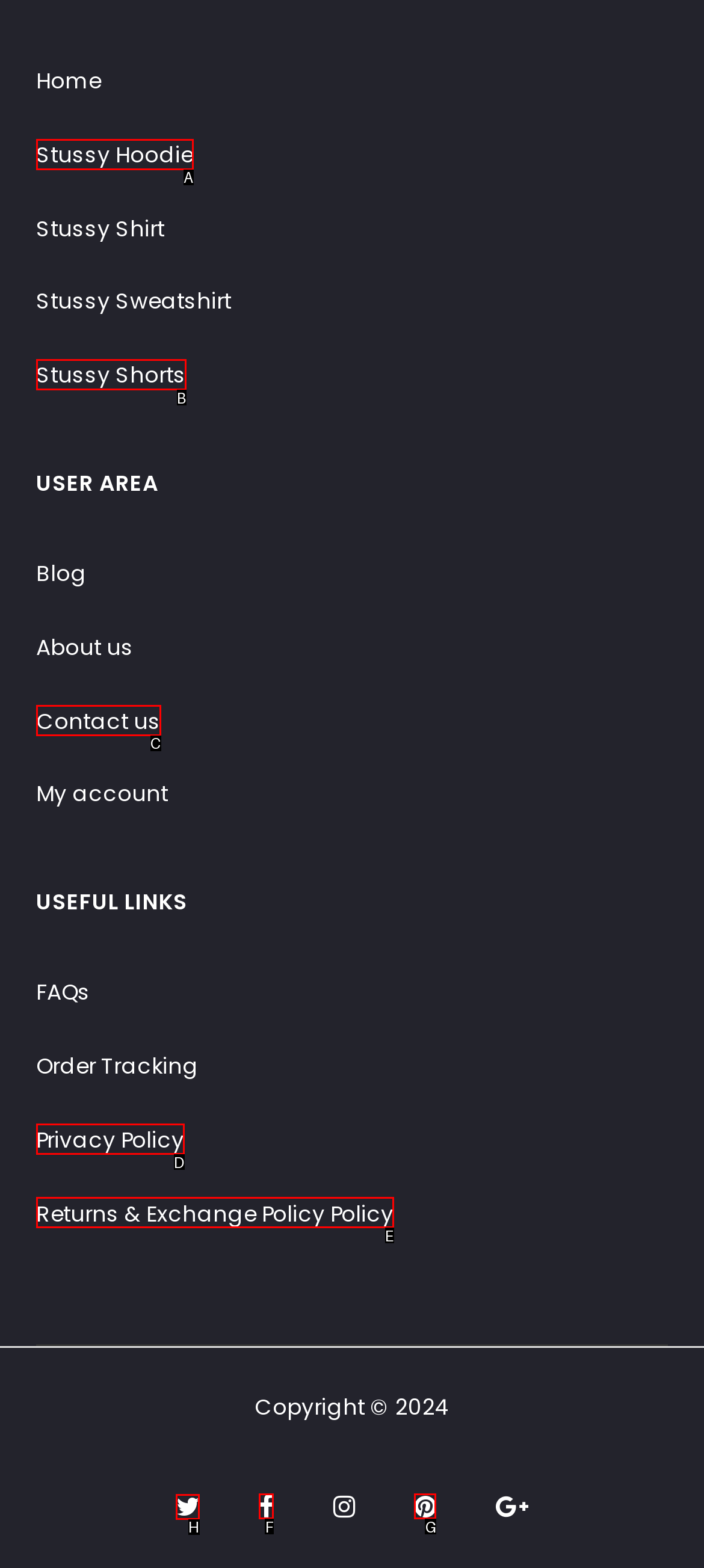Identify the letter of the UI element you should interact with to perform the task: follow on Twitter
Reply with the appropriate letter of the option.

H